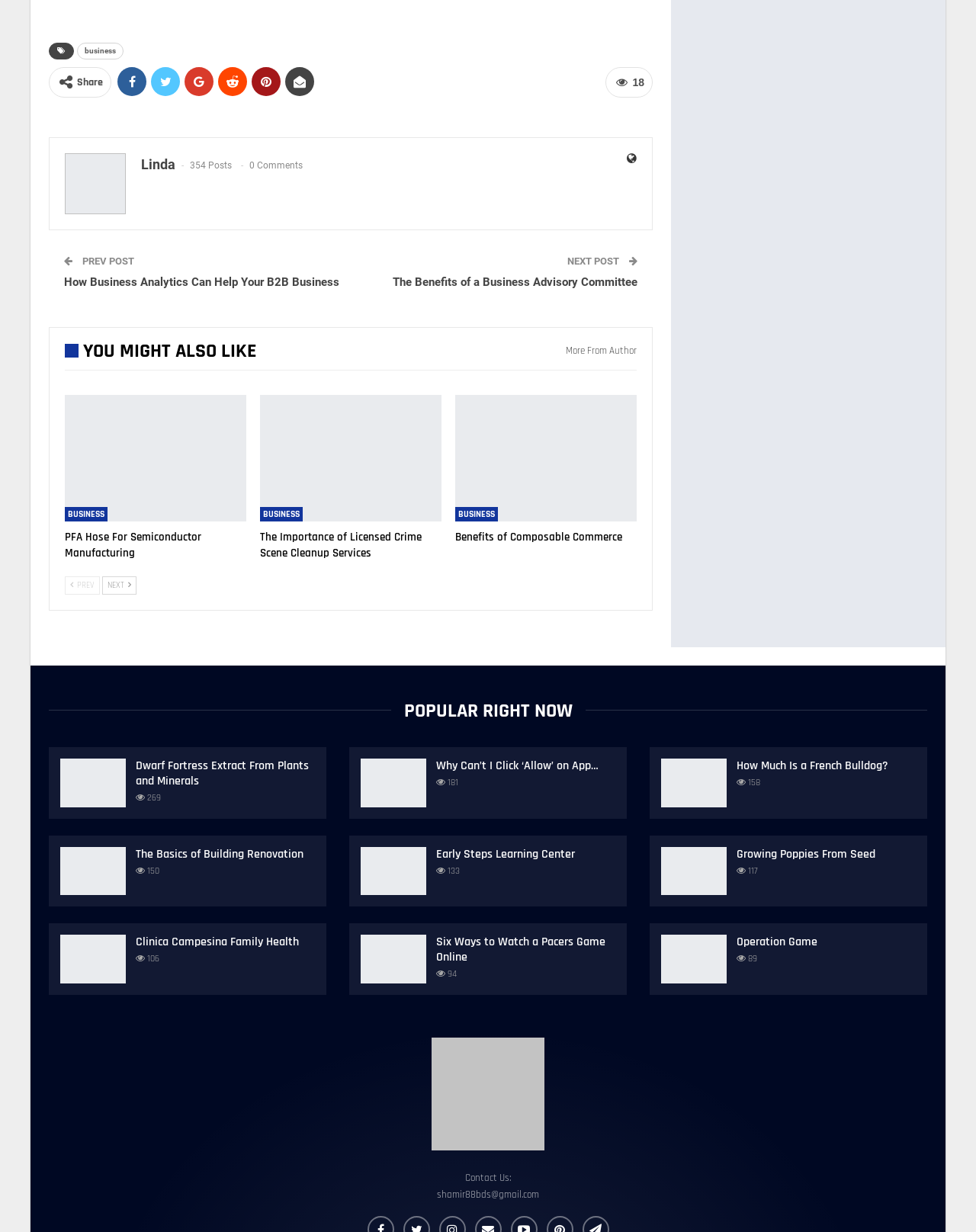Identify the bounding box coordinates of the region that needs to be clicked to carry out this instruction: "Click on the 'NEXT POST' button". Provide these coordinates as four float numbers ranging from 0 to 1, i.e., [left, top, right, bottom].

[0.581, 0.207, 0.637, 0.217]